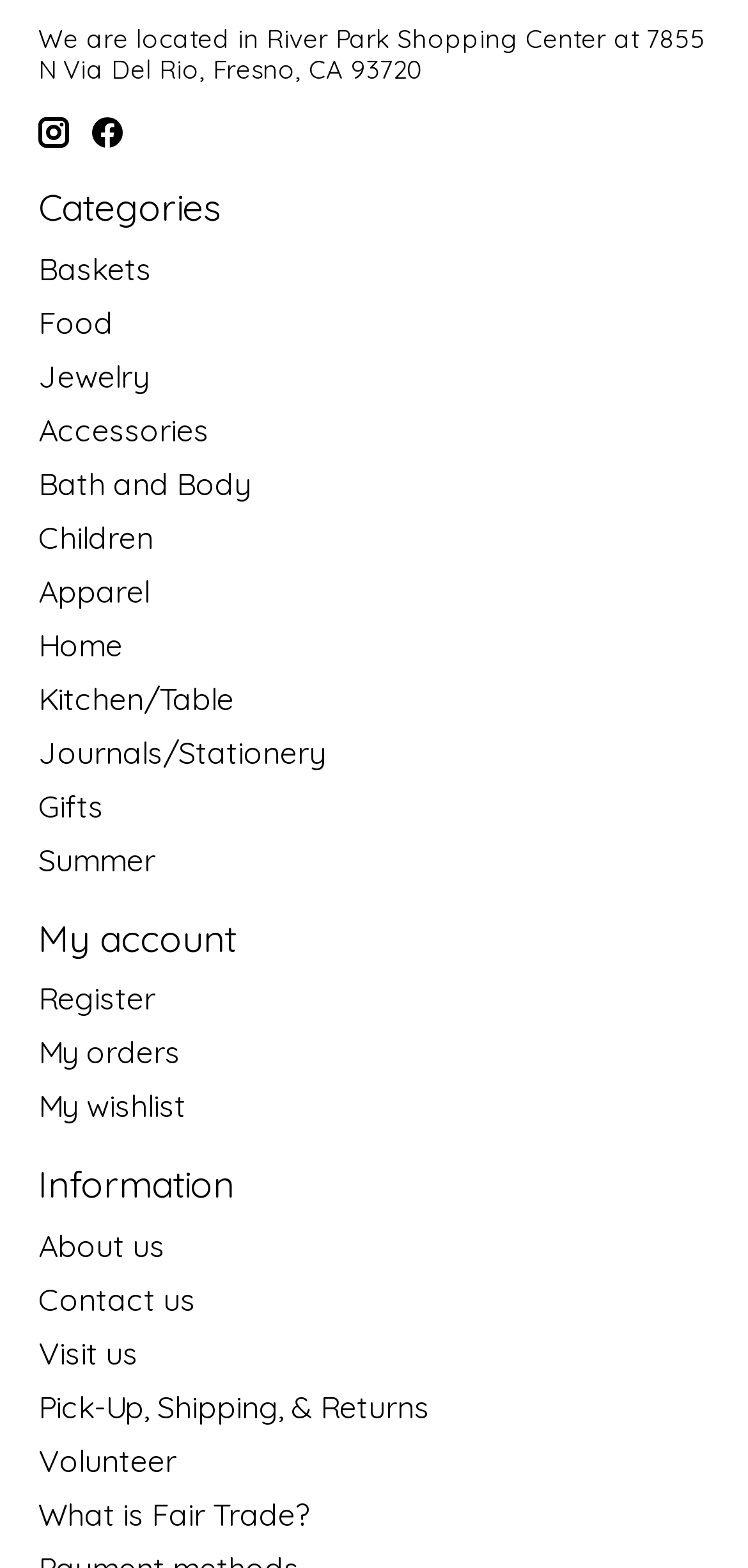How many categories are listed on the page?
Identify the answer in the screenshot and reply with a single word or phrase.

13